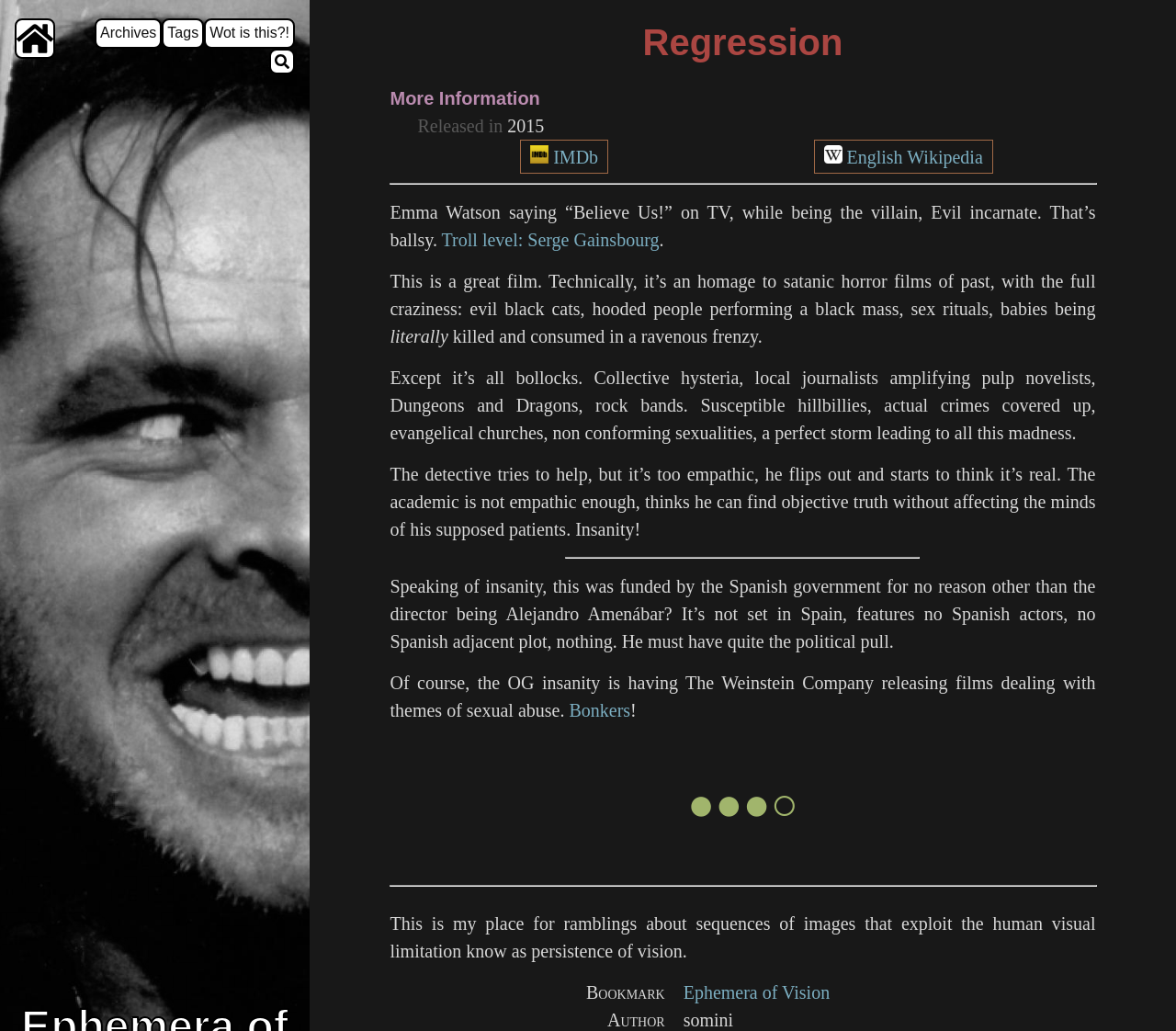Using the provided element description "Wot is this?!", determine the bounding box coordinates of the UI element.

[0.174, 0.018, 0.251, 0.047]